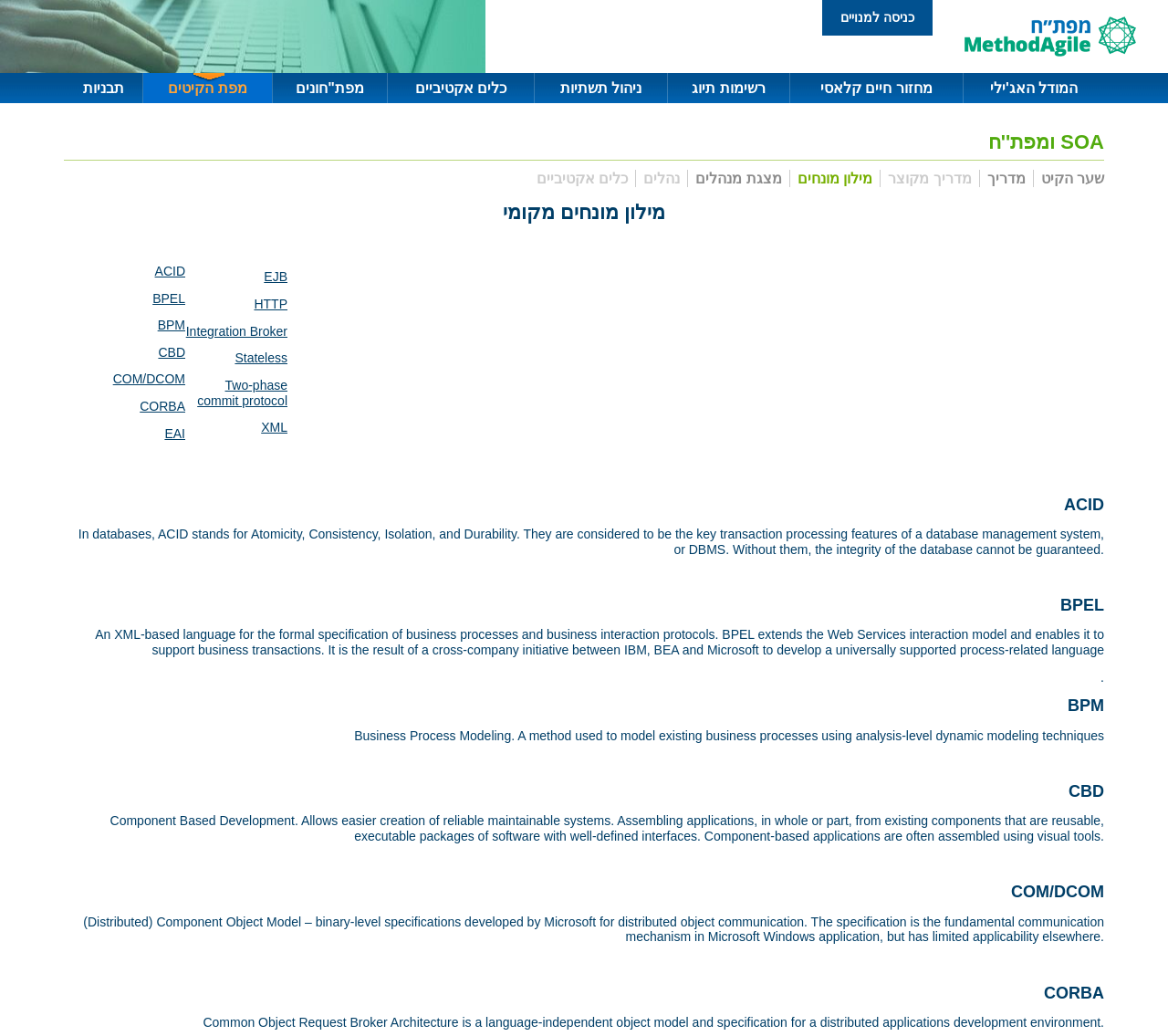Illustrate the webpage's structure and main components comprehensively.

This webpage is a glossary of terms related to Service-Oriented Architecture (SOA) and Model-Driven Architecture (MDA). The page is divided into two main sections: a navigation menu on the top and a glossary section below.

At the top, there is a button labeled "כניסה למנויים" (Enter Subscribers) and a link to the main page, "SOA ומפת''ח - מילון מונחים" (SOA and Model-Driven Architecture - Glossary of Terms). Below this, there are several links to different sections of the glossary, including "המודל האג'ילי" (Agile Model), "מחזור חיים קלאסי" (Classical Life Cycle), and "רשימות תיוג" (Tag Lists).

In the glossary section, there are several headings, each with a brief description of a term. The terms are arranged in a table with two columns. Each term is a link, and when clicked, it may open a new page or section with more information. The terms include "ACID", "BPEL", "BPM", "CBD", "COM/DCOM", "CORBA", and "EAI", among others.

The descriptions of the terms are brief and concise, providing a general overview of each concept. For example, the description of "ACID" explains that it stands for Atomicity, Consistency, Isolation, and Durability, and that these are key transaction processing features of a database management system. The description of "BPEL" explains that it is an XML-based language for specifying business processes and business interaction protocols.

Overall, this webpage appears to be a comprehensive glossary of terms related to SOA and MDA, providing a quick reference for users who need to understand these concepts.